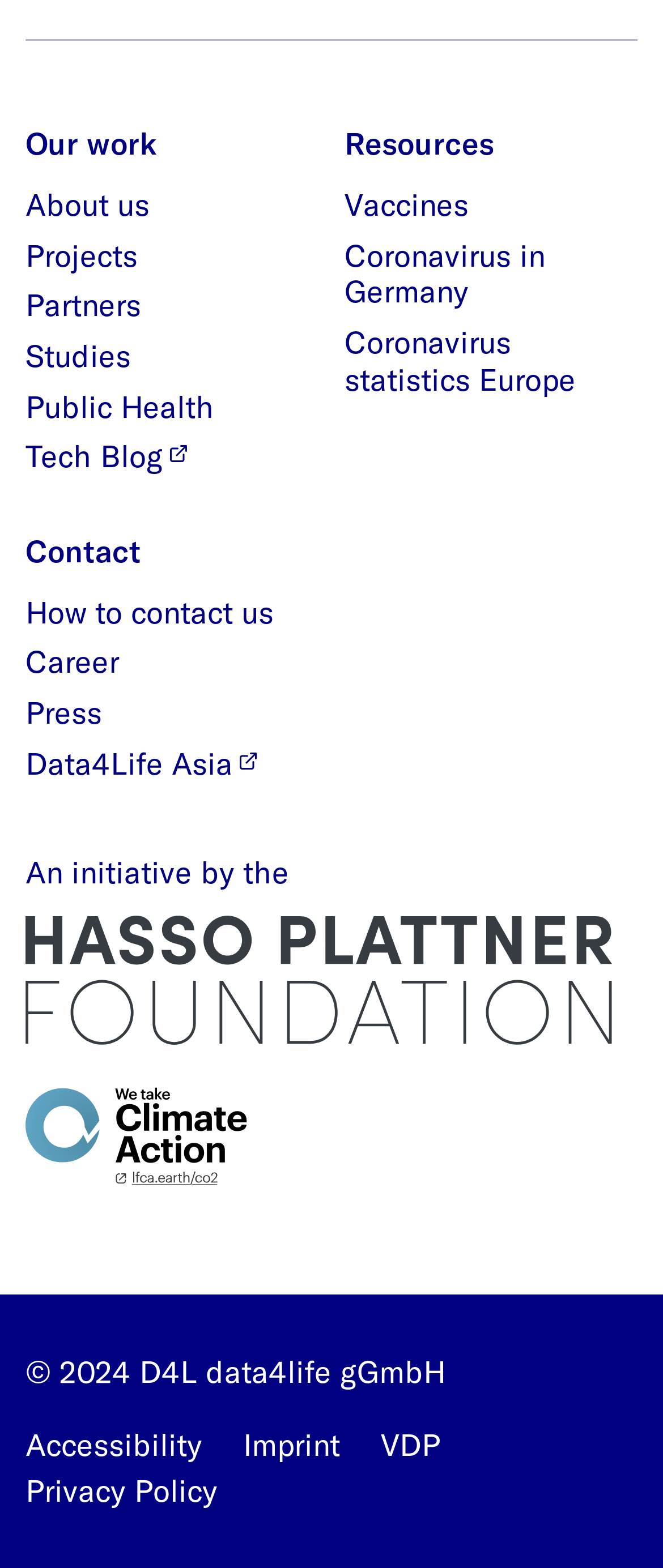Please mark the clickable region by giving the bounding box coordinates needed to complete this instruction: "Click on About us".

[0.038, 0.118, 0.226, 0.143]